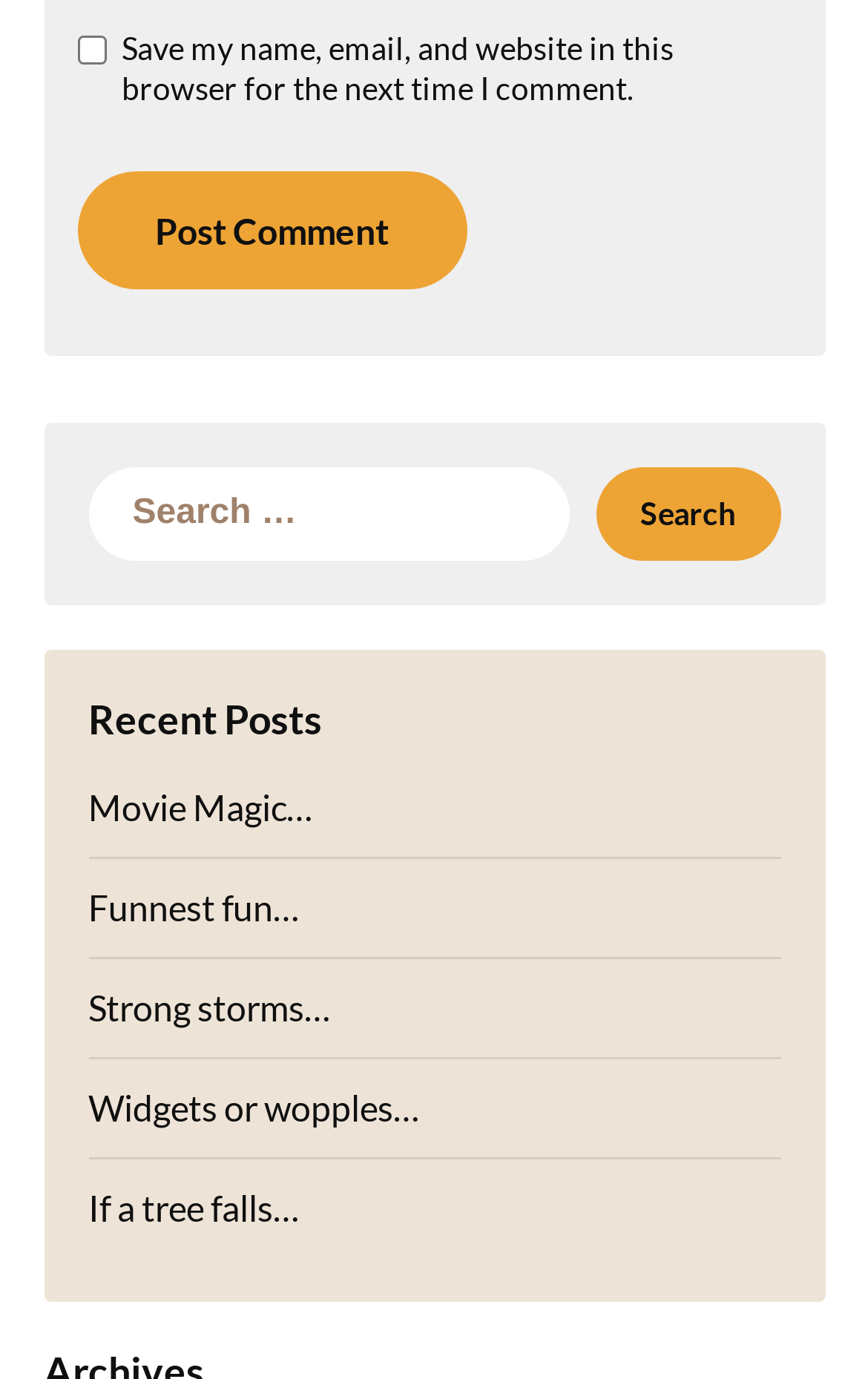Please respond in a single word or phrase: 
What is the purpose of the checkbox?

Save comment info